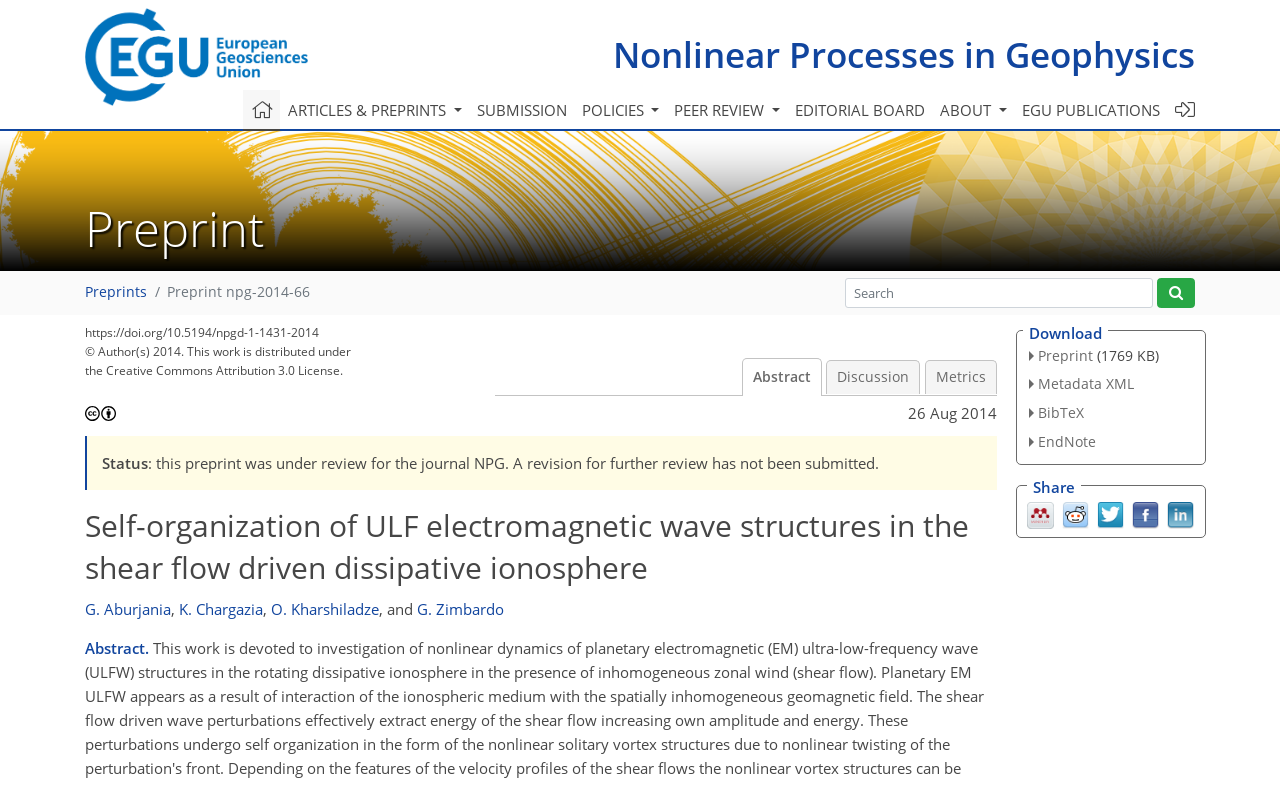Identify the bounding box coordinates for the UI element described by the following text: "parent_node: Gaburro, Zeno;". Provide the coordinates as four float numbers between 0 and 1, in the format [left, top, right, bottom].

None